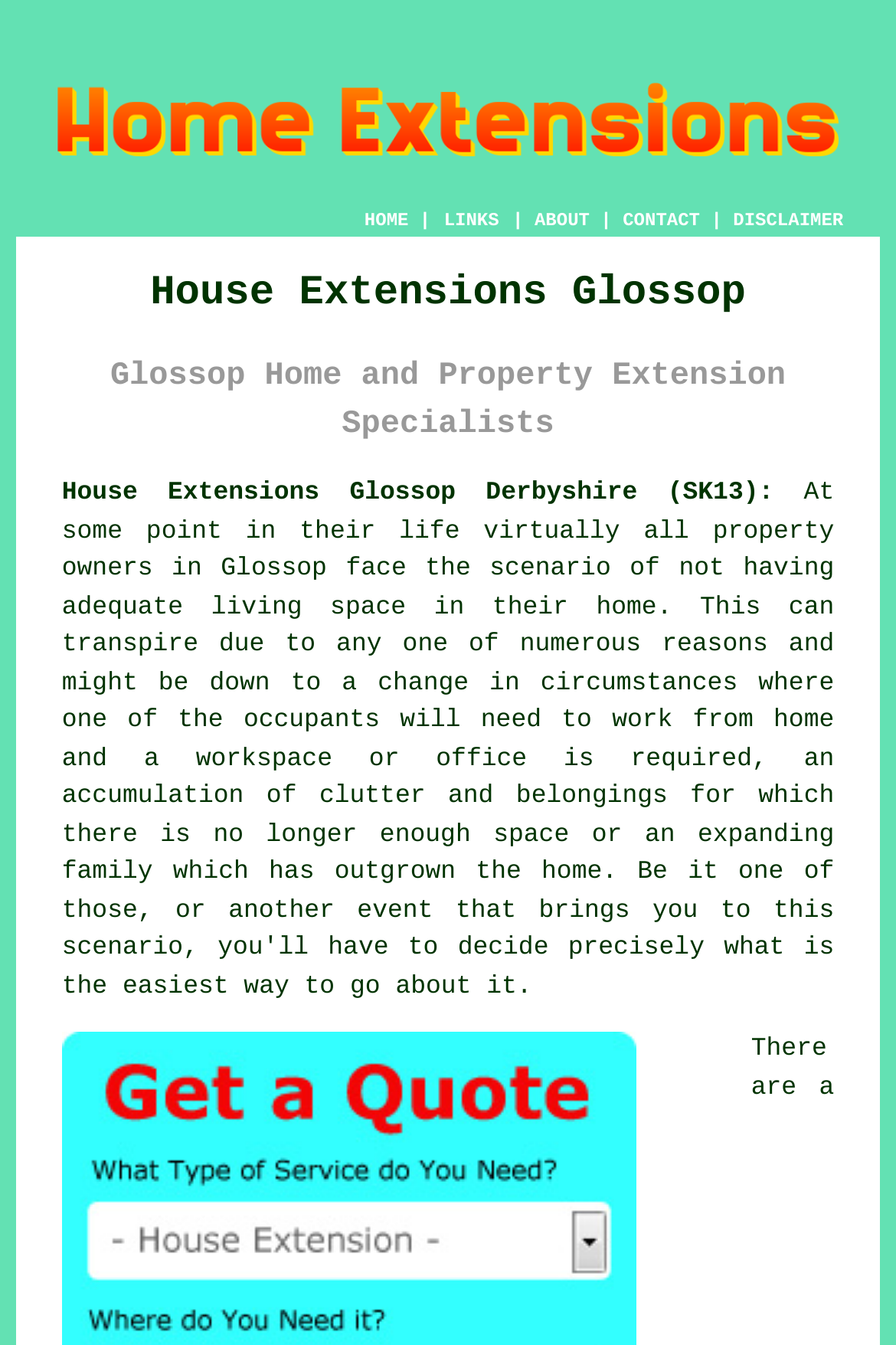Provide a thorough description of the webpage's content and layout.

The webpage is about house extensions in Glossop, Derbyshire. At the top of the page, there is a large image with the title "House Extensions Glossop Derbyshire". Below the image, there is a navigation menu with five links: "HOME", "ABOUT", "CONTACT", and "DISCLAIMER", separated by vertical lines. 

The main content of the page starts with two headings. The first heading is "House Extensions Glossop", and the second heading is "Glossop Home and Property Extension Specialists". 

Below the headings, there is a link with the text "House Extensions Glossop Derbyshire (SK13):", which is likely a subheading or a title of the main content.